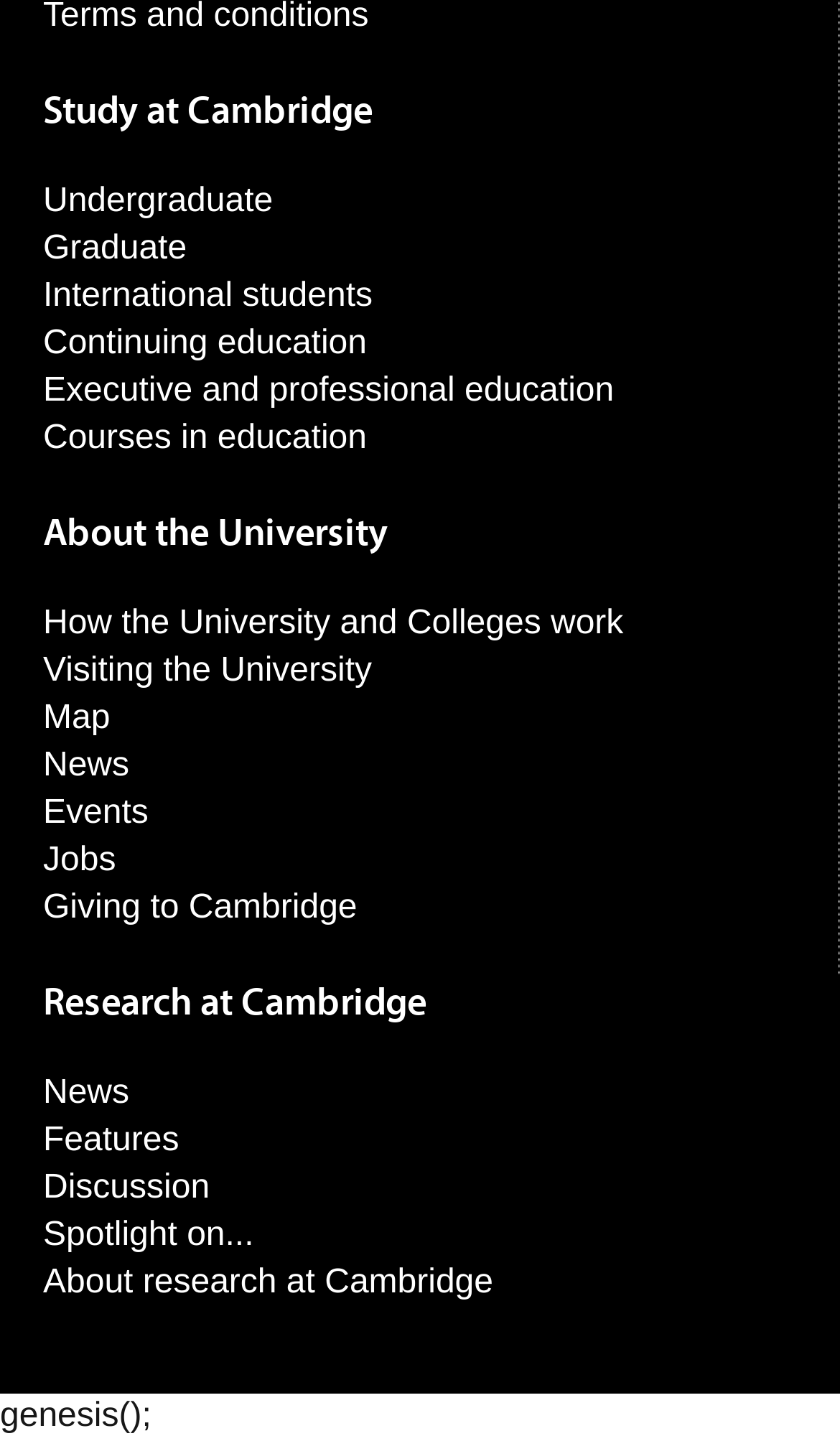Please identify the bounding box coordinates of the element's region that should be clicked to execute the following instruction: "Click on Study at Cambridge". The bounding box coordinates must be four float numbers between 0 and 1, i.e., [left, top, right, bottom].

[0.051, 0.059, 0.444, 0.108]